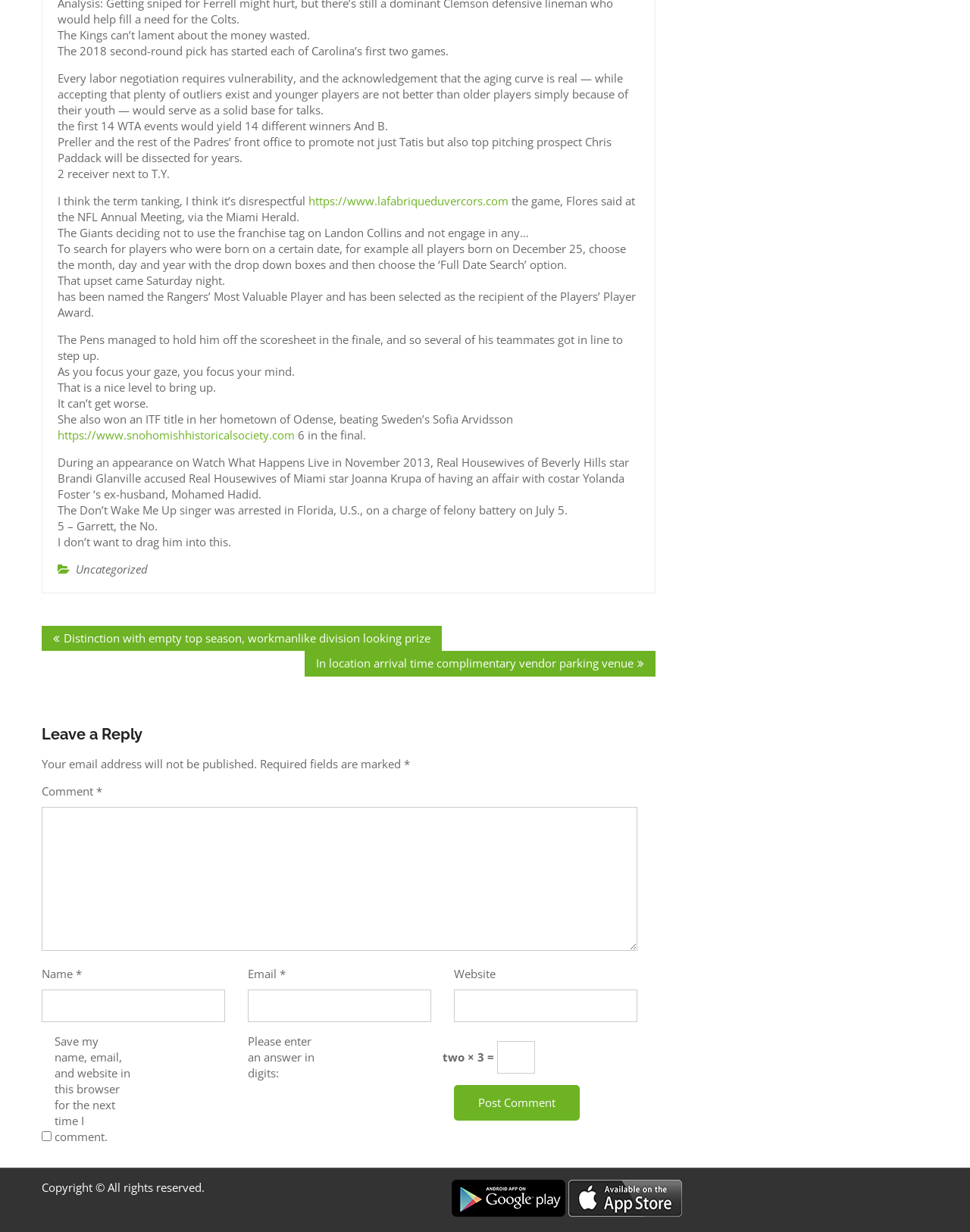Provide the bounding box coordinates for the UI element described in this sentence: "parent_node: Comment * name="comment"". The coordinates should be four float values between 0 and 1, i.e., [left, top, right, bottom].

[0.043, 0.655, 0.657, 0.772]